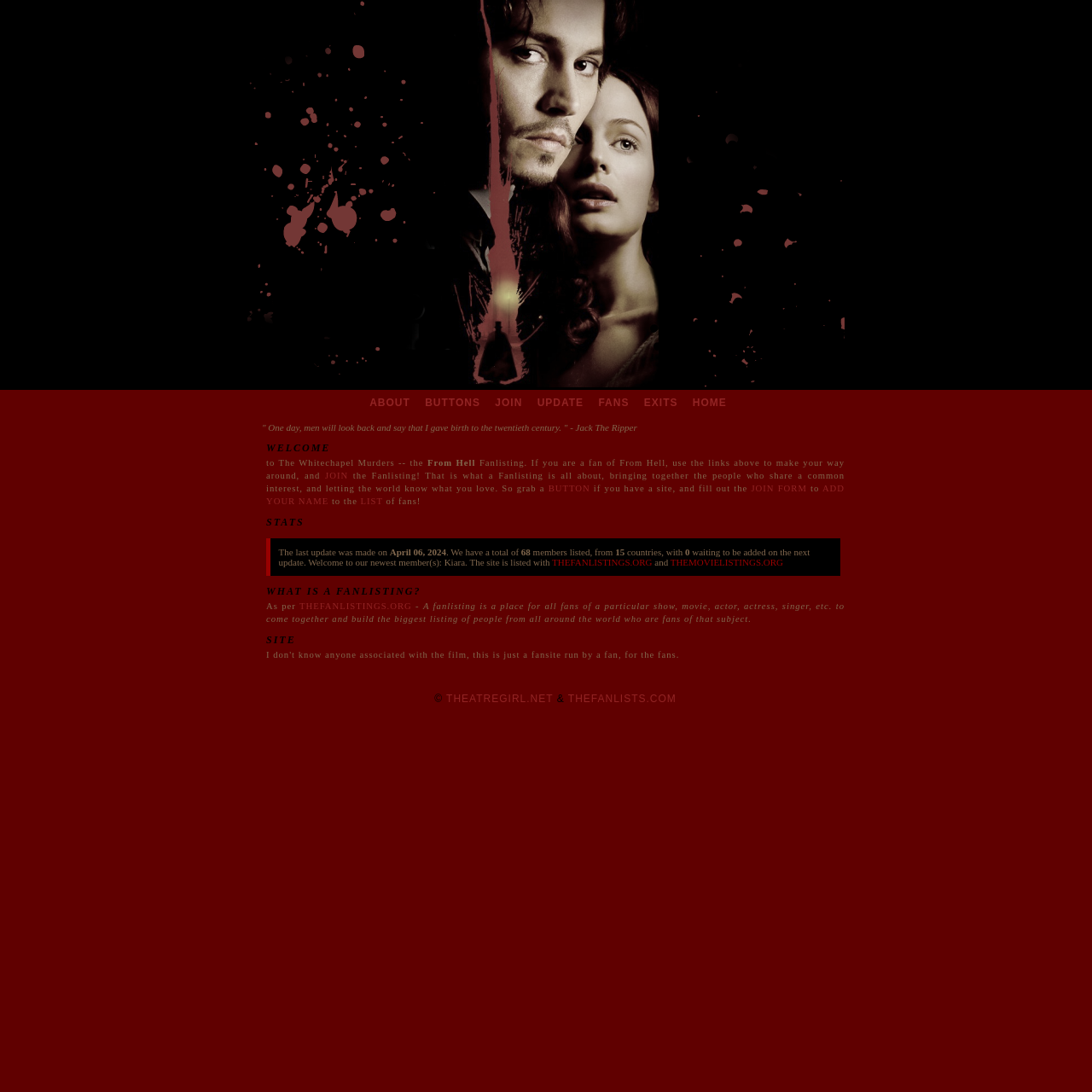Identify the bounding box coordinates for the UI element described as: "join form".

[0.688, 0.443, 0.739, 0.451]